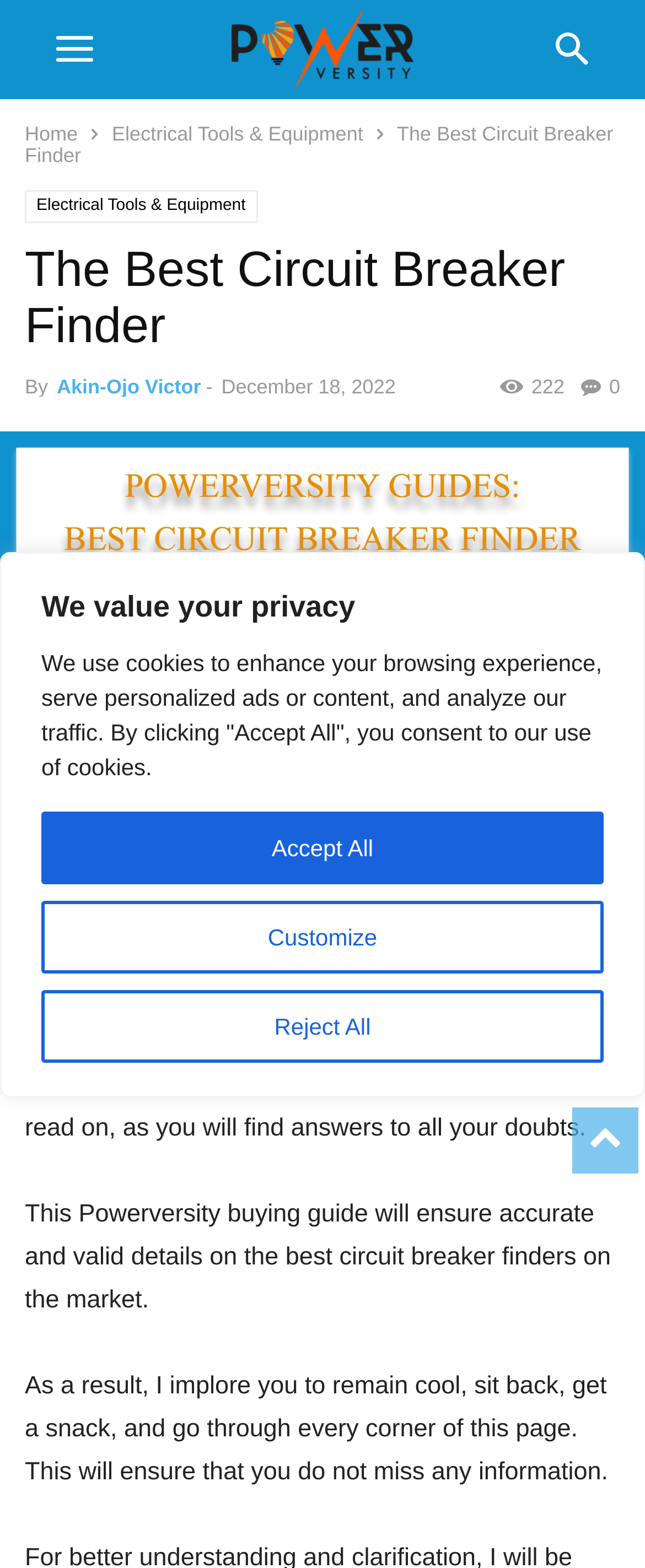Can you look at the image and give a comprehensive answer to the question:
What is the topic of the webpage?

The topic of the webpage can be determined by looking at the title 'The Best Circuit Breaker Finder 2024 | PowerVersity Guides' and the content of the webpage, which discusses the best circuit breaker finders on the market.